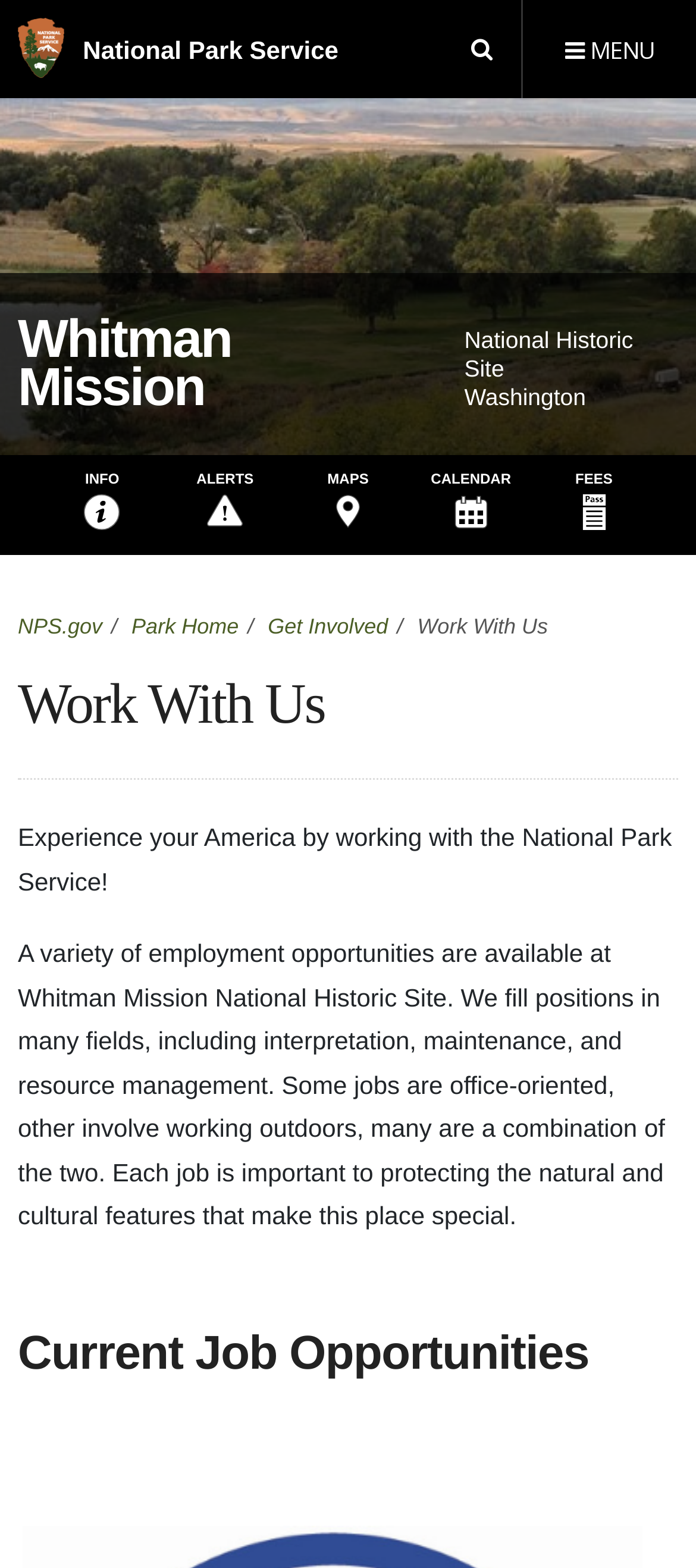Identify the bounding box coordinates for the region to click in order to carry out this instruction: "Search the website". Provide the coordinates using four float numbers between 0 and 1, formatted as [left, top, right, bottom].

[0.636, 0.0, 0.749, 0.063]